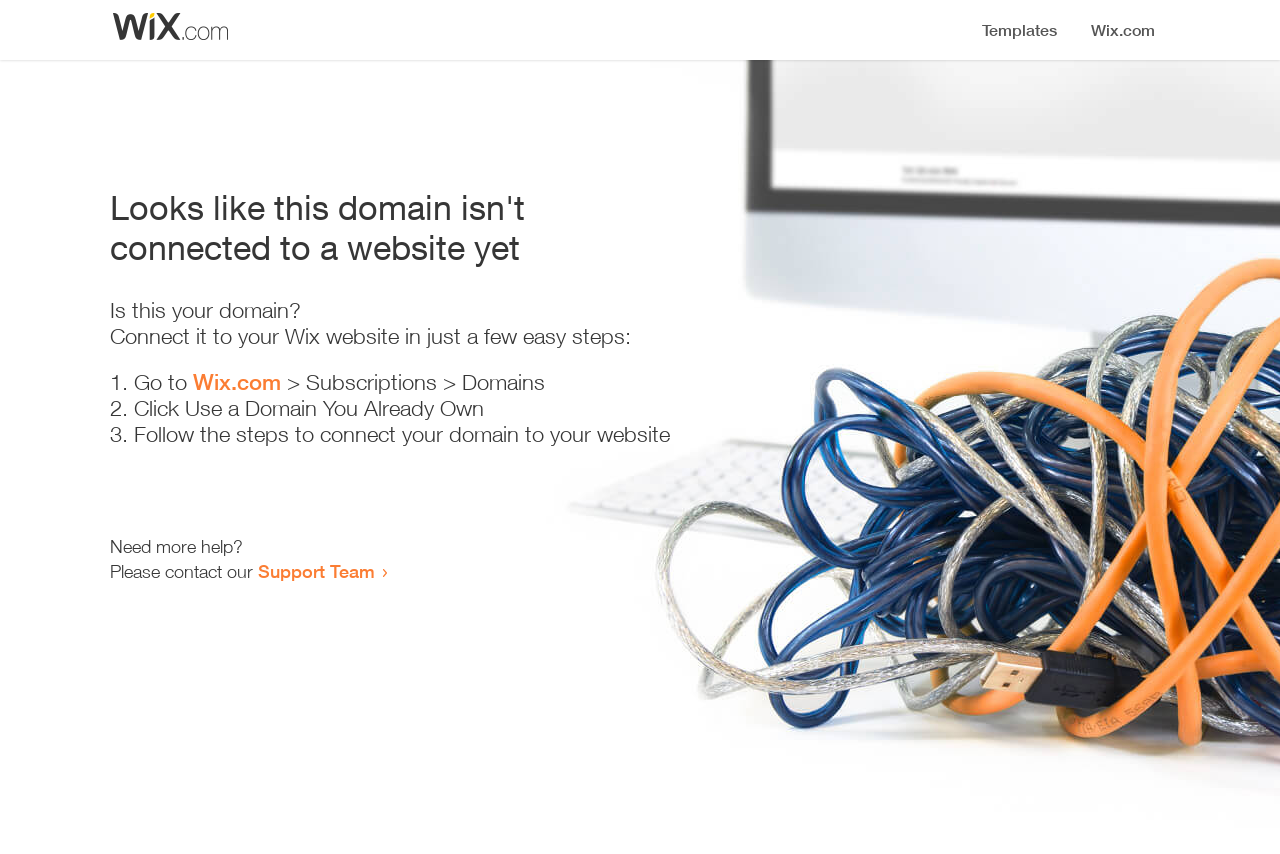Provide a brief response in the form of a single word or phrase:
What is the current status of the domain?

Not connected